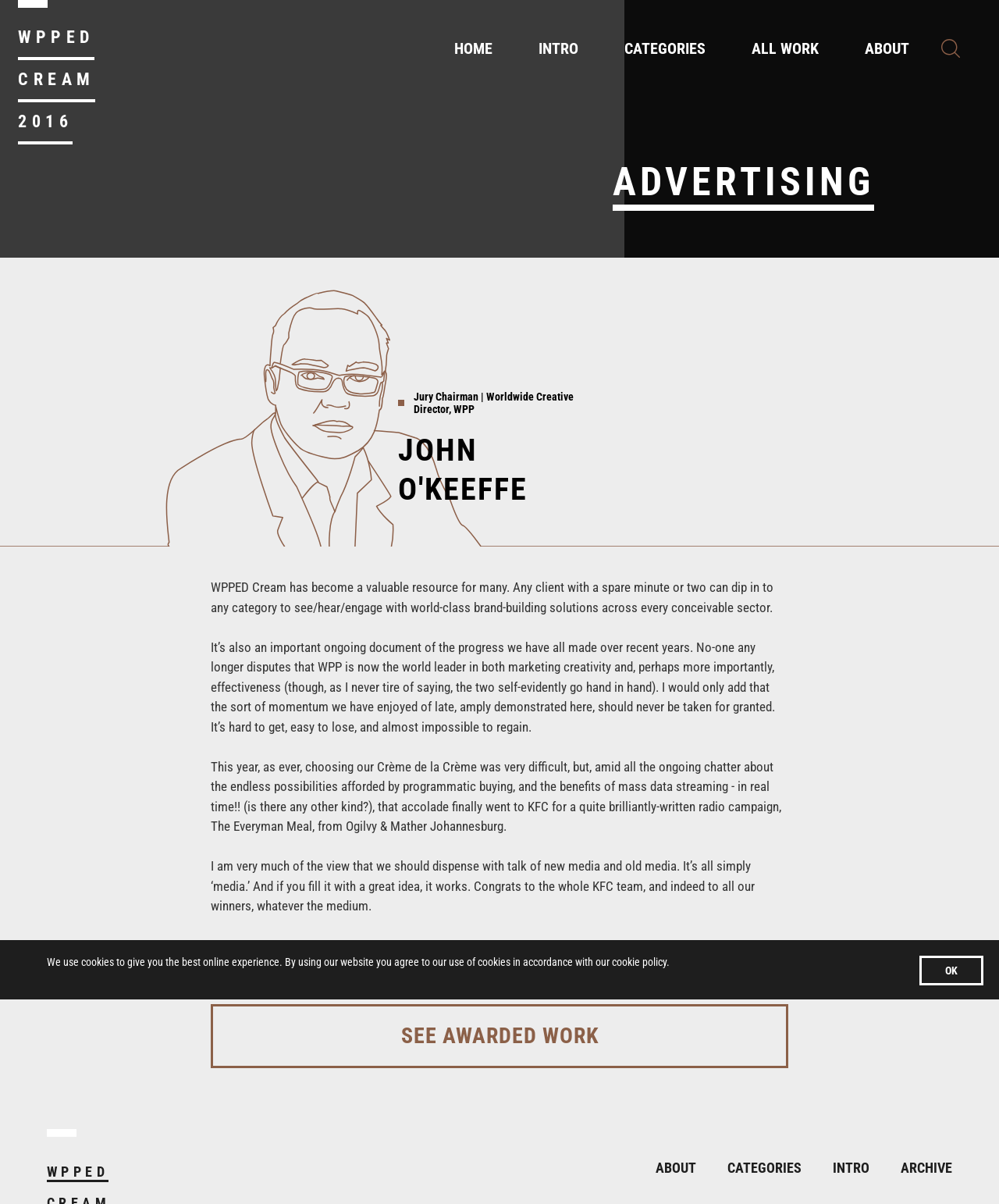Determine the bounding box coordinates of the UI element described below. Use the format (top-left x, top-left y, bottom-right x, bottom-right y) with floating point numbers between 0 and 1: All Work

[0.751, 0.032, 0.821, 0.048]